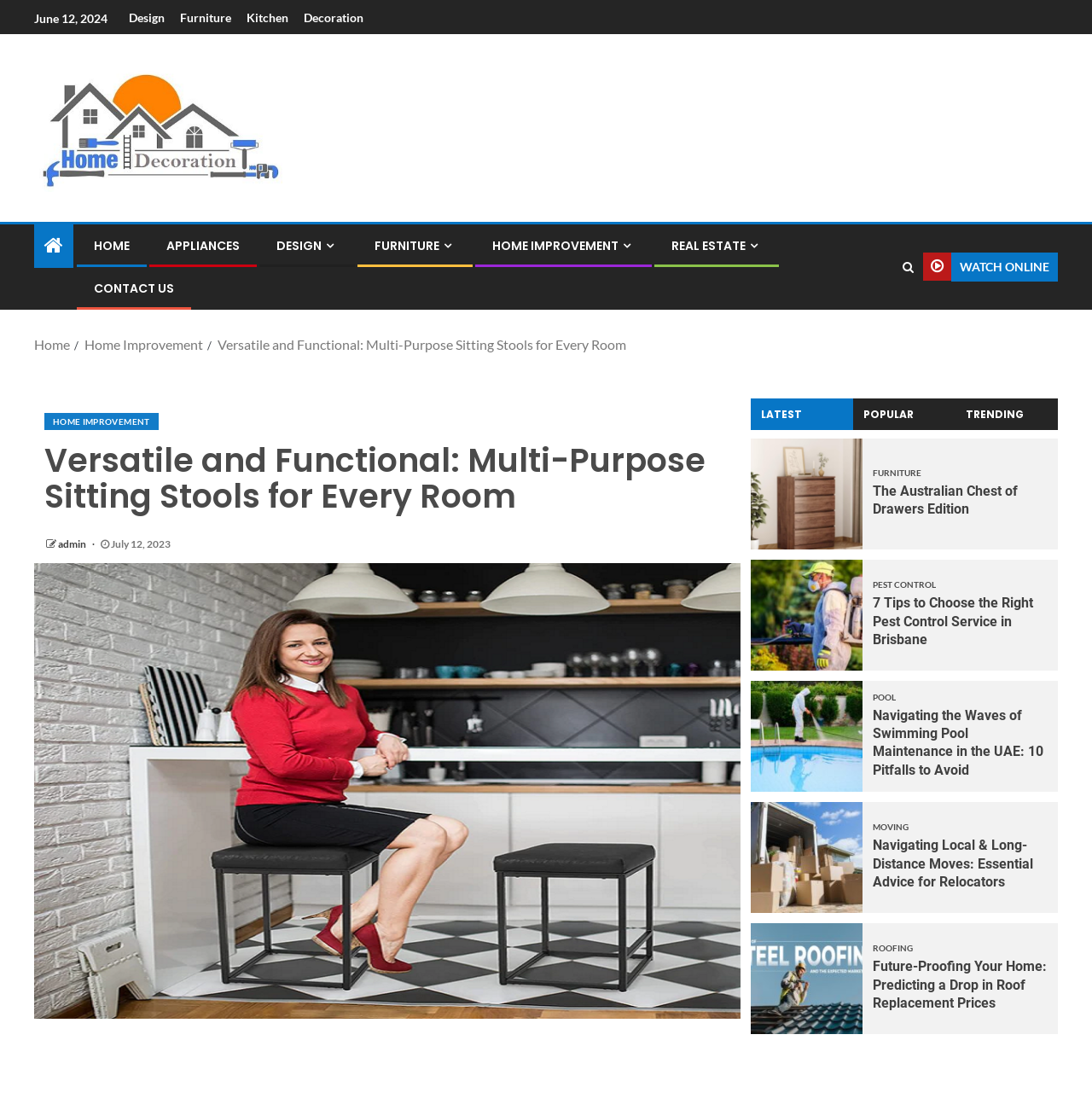Please reply to the following question with a single word or a short phrase:
What is the category of the article?

Home Improvement